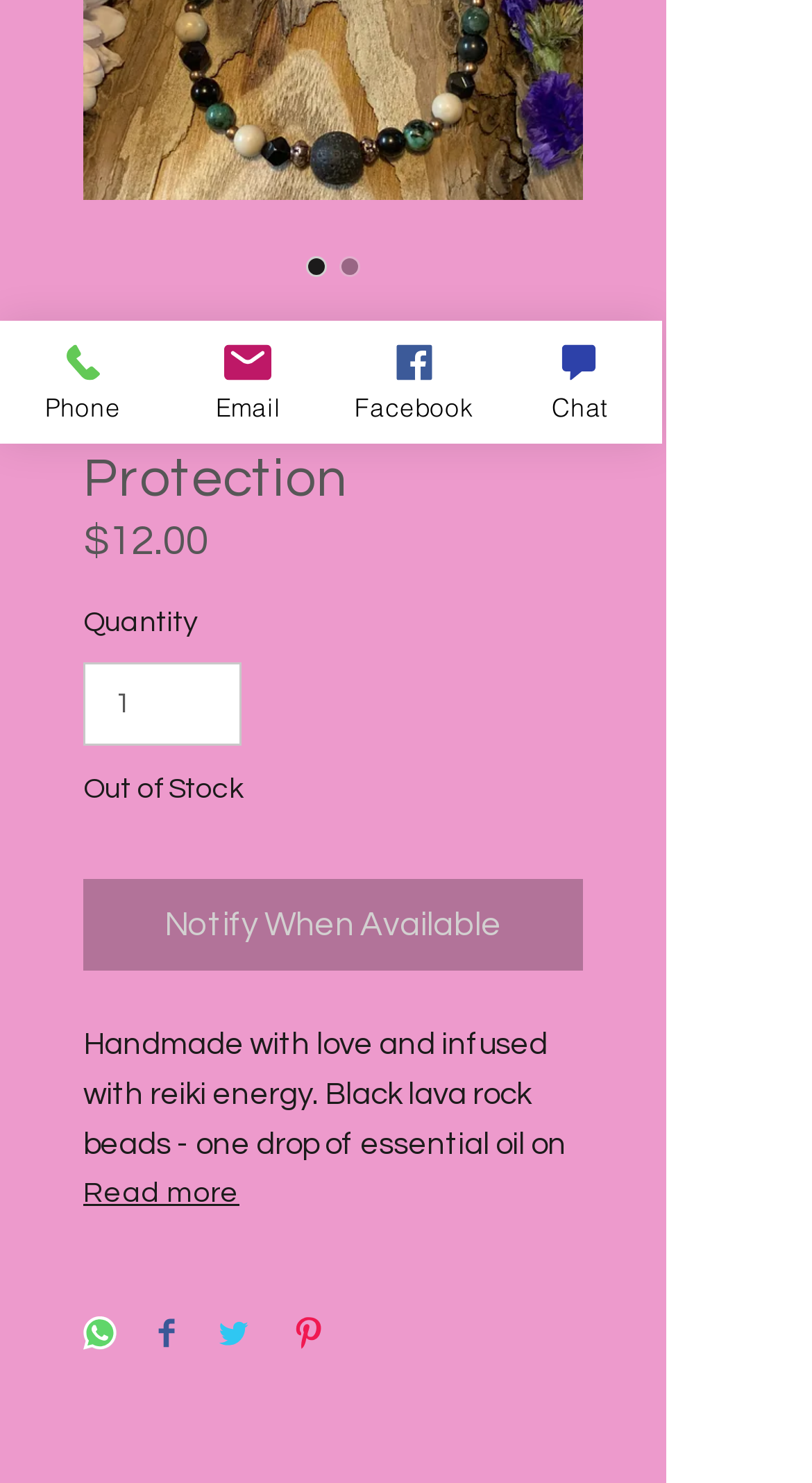Find the coordinates for the bounding box of the element with this description: "Phone".

[0.0, 0.216, 0.272, 0.299]